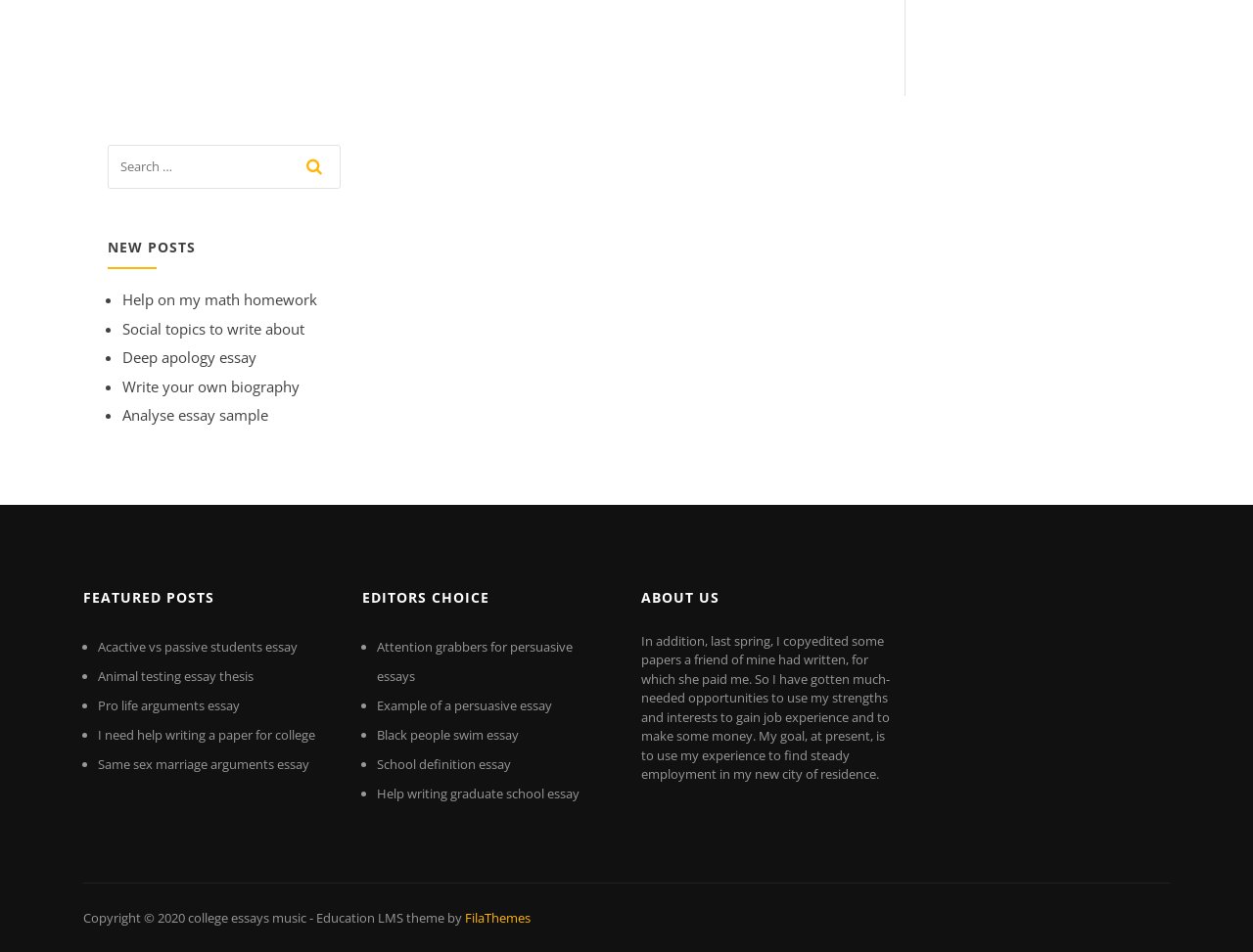Identify and provide the bounding box coordinates of the UI element described: "School definition essay". The coordinates should be formatted as [left, top, right, bottom], with each number being a float between 0 and 1.

[0.301, 0.793, 0.408, 0.812]